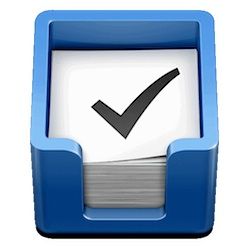Detail the scene shown in the image extensively.

The image depicts the logo of the "Things App," a productivity tool designed for task management and list-making. The app provides users with a streamlined interface to organize their tasks effectively, helping individuals prioritize and keep track of their responsibilities. Its design features a blue container-like box holding a stack of papers, topped with a prominent checkmark, symbolizing completion and organization. In the context of overcoming personal weaknesses, the Things App serves as a practical solution, allowing users to set reminders, create to-do lists, and manage their time more efficiently, ultimately aiding them in enhancing their productivity and achieving their goals.